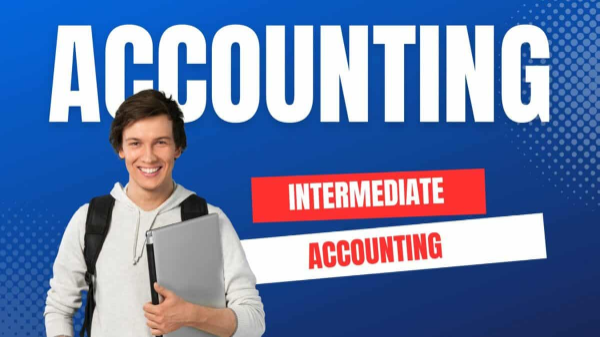What is the focus of the educational guide?
Using the image, provide a concise answer in one word or a short phrase.

Intermediate accounting